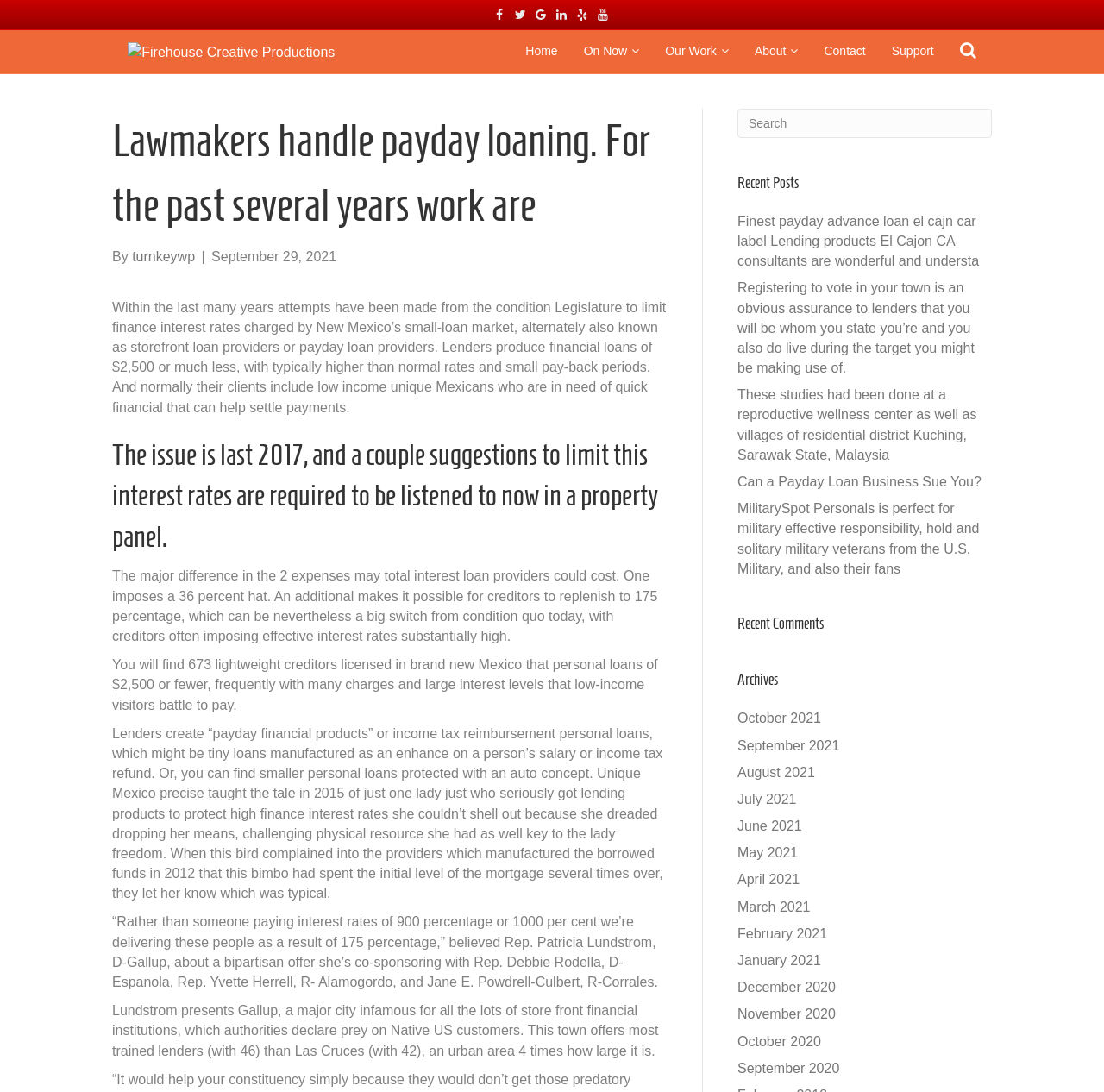Using the provided element description "input value="Search" name="s" value="Search"", determine the bounding box coordinates of the UI element.

[0.668, 0.099, 0.898, 0.126]